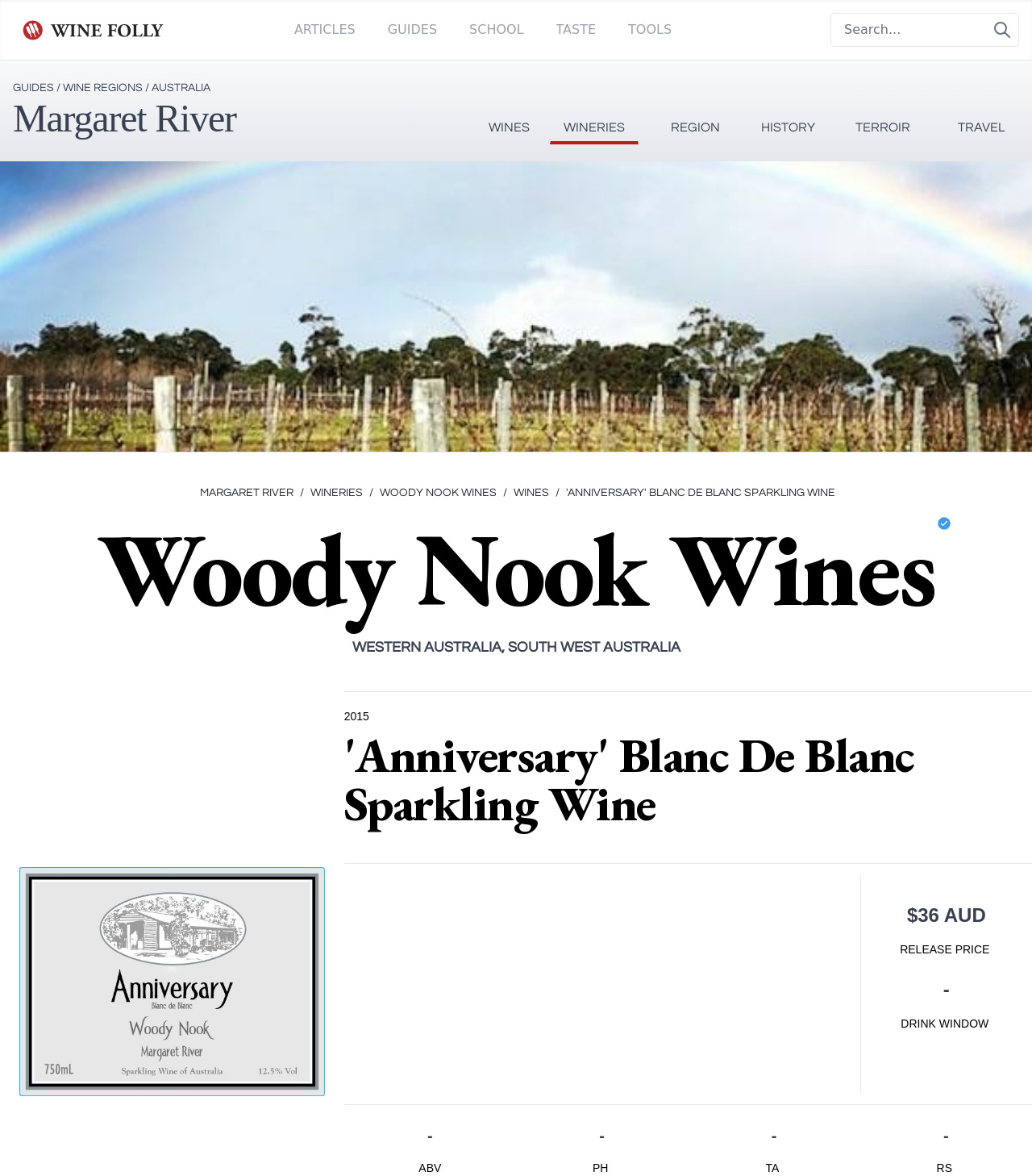What is the price of the 'Anniversary' Blanc De Blanc Sparkling Wine?
Refer to the screenshot and respond with a concise word or phrase.

$36 AUD